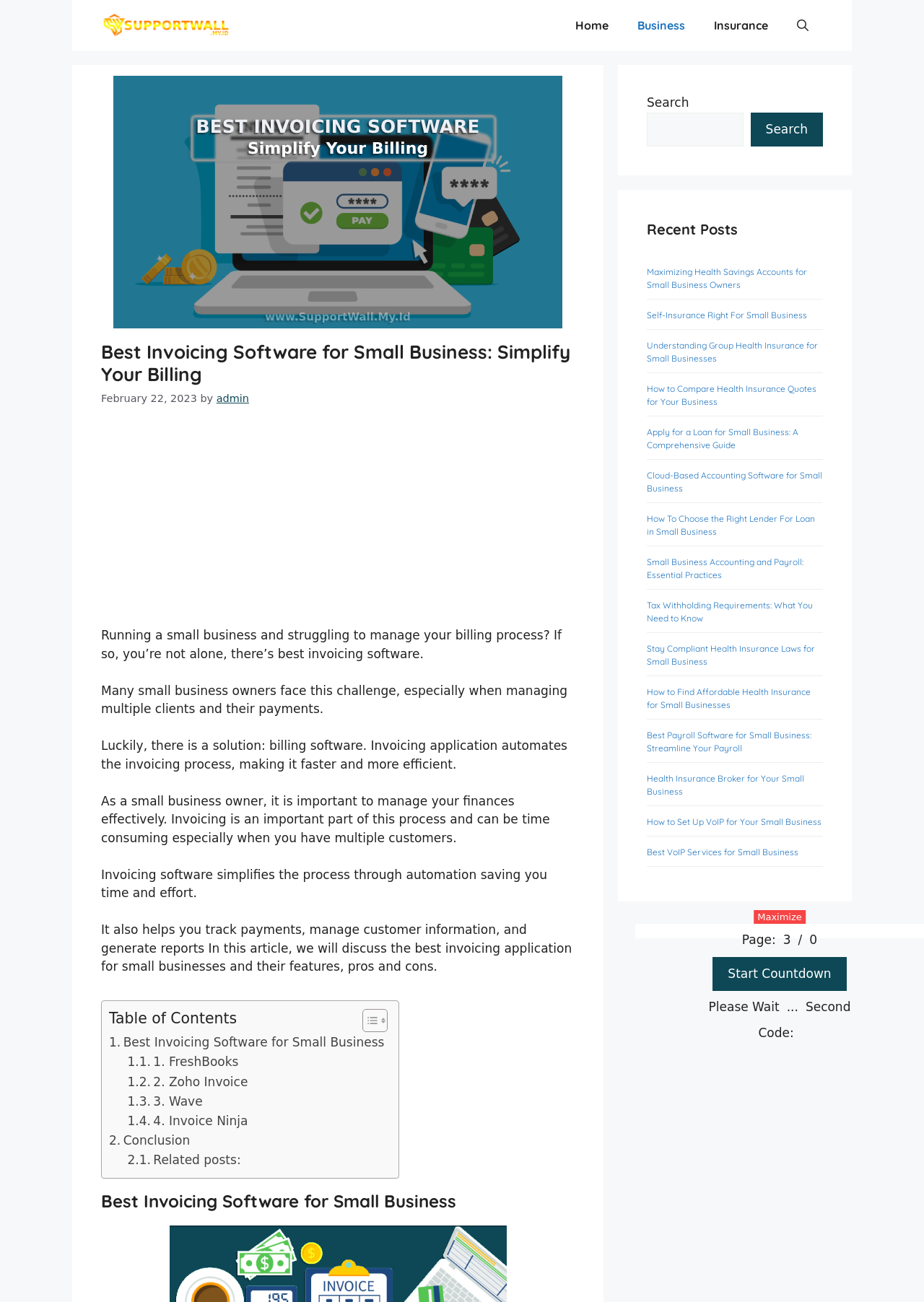Point out the bounding box coordinates of the section to click in order to follow this instruction: "Read about the final few days".

None